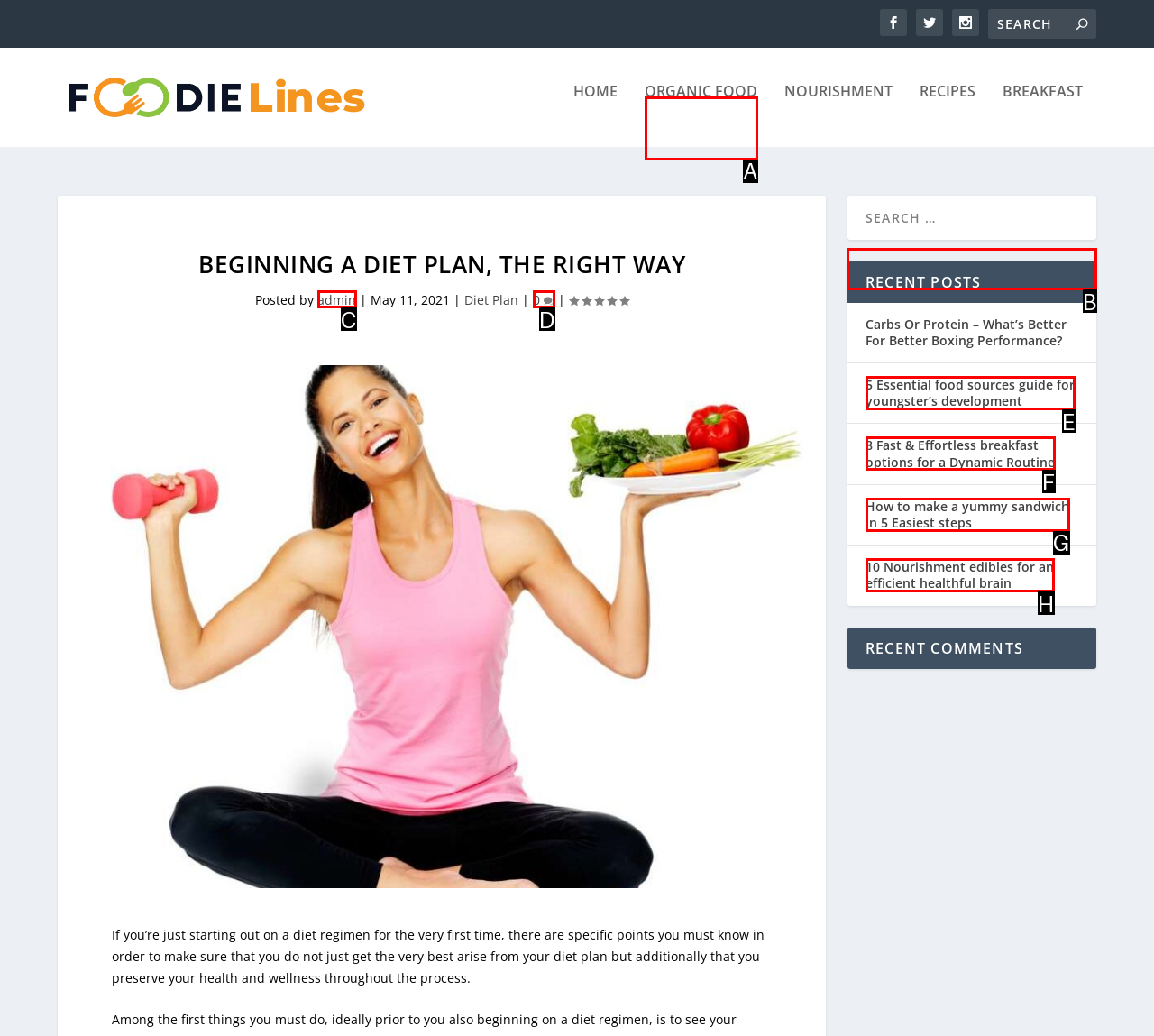Determine which option you need to click to execute the following task: View recent posts. Provide your answer as a single letter.

B